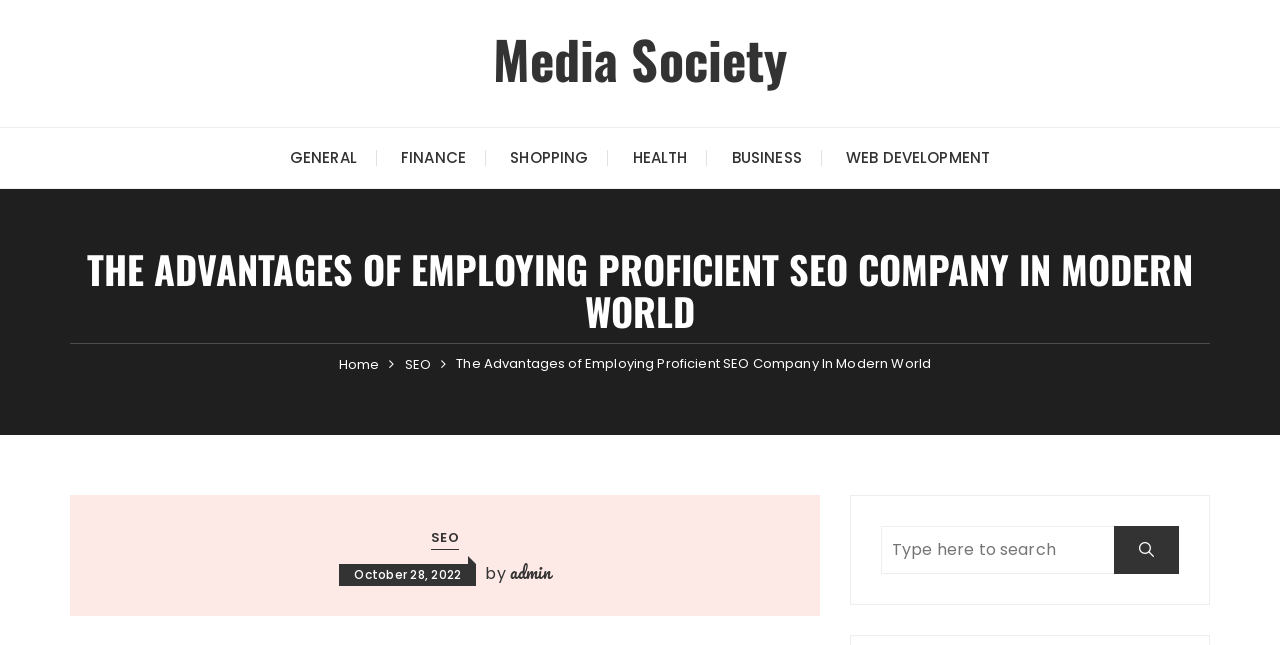Locate and provide the bounding box coordinates for the HTML element that matches this description: "October 28, 2022October 28, 2022".

[0.265, 0.874, 0.372, 0.908]